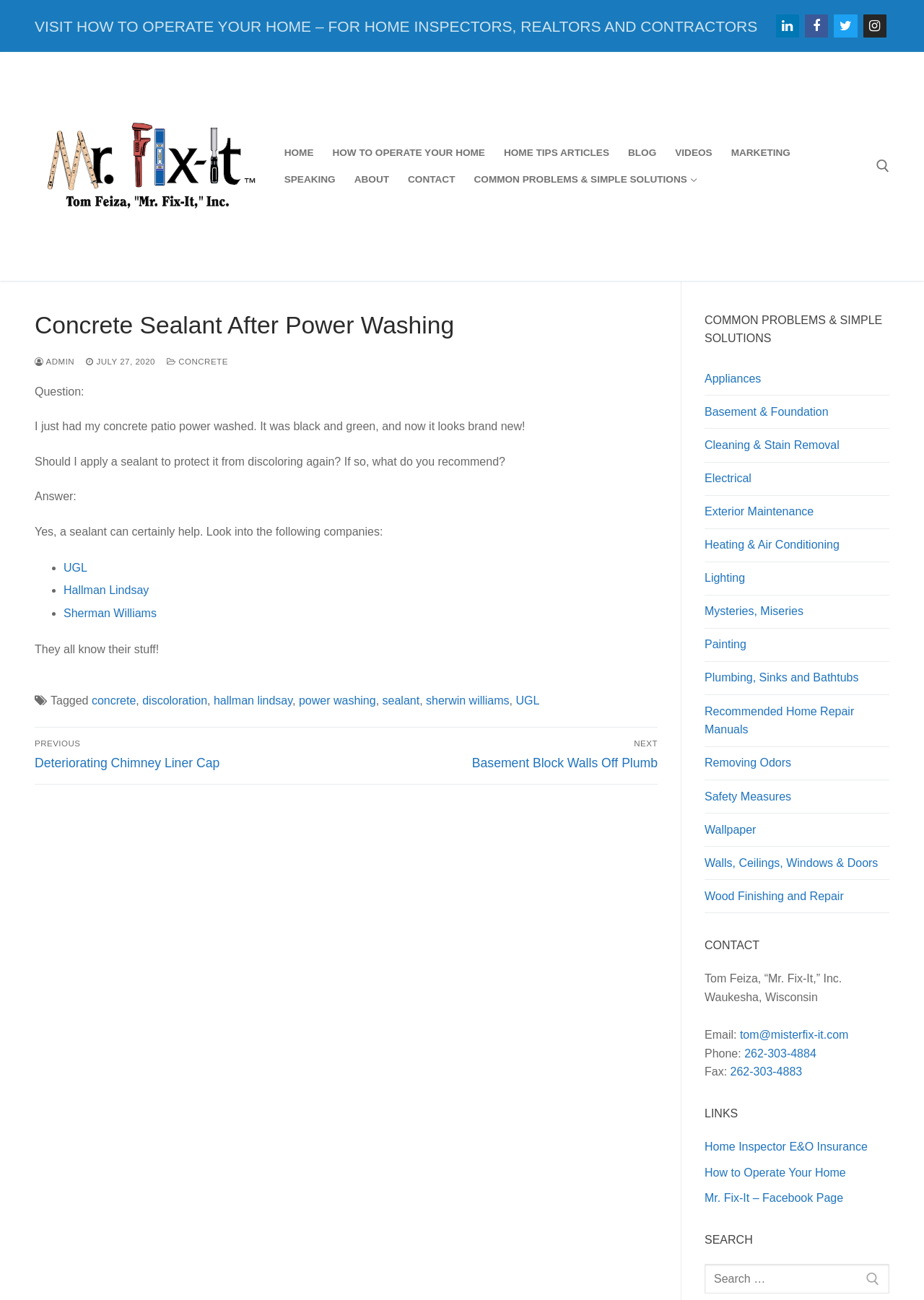Determine the bounding box coordinates of the element's region needed to click to follow the instruction: "Read the article about Concrete Sealant After Power Washing". Provide these coordinates as four float numbers between 0 and 1, formatted as [left, top, right, bottom].

[0.038, 0.239, 0.712, 0.604]